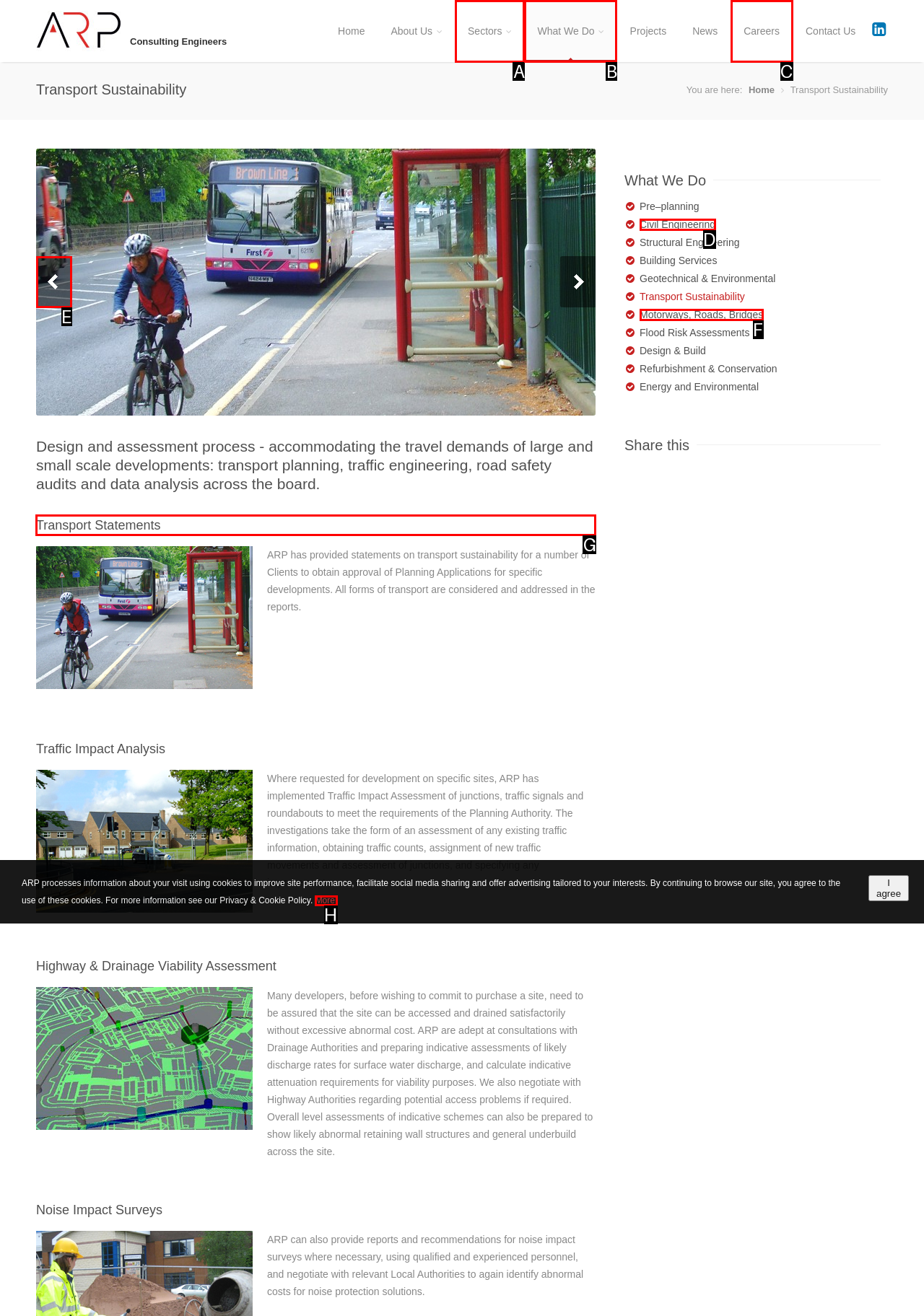Please identify the correct UI element to click for the task: Read about 'Transport Statements' Respond with the letter of the appropriate option.

G